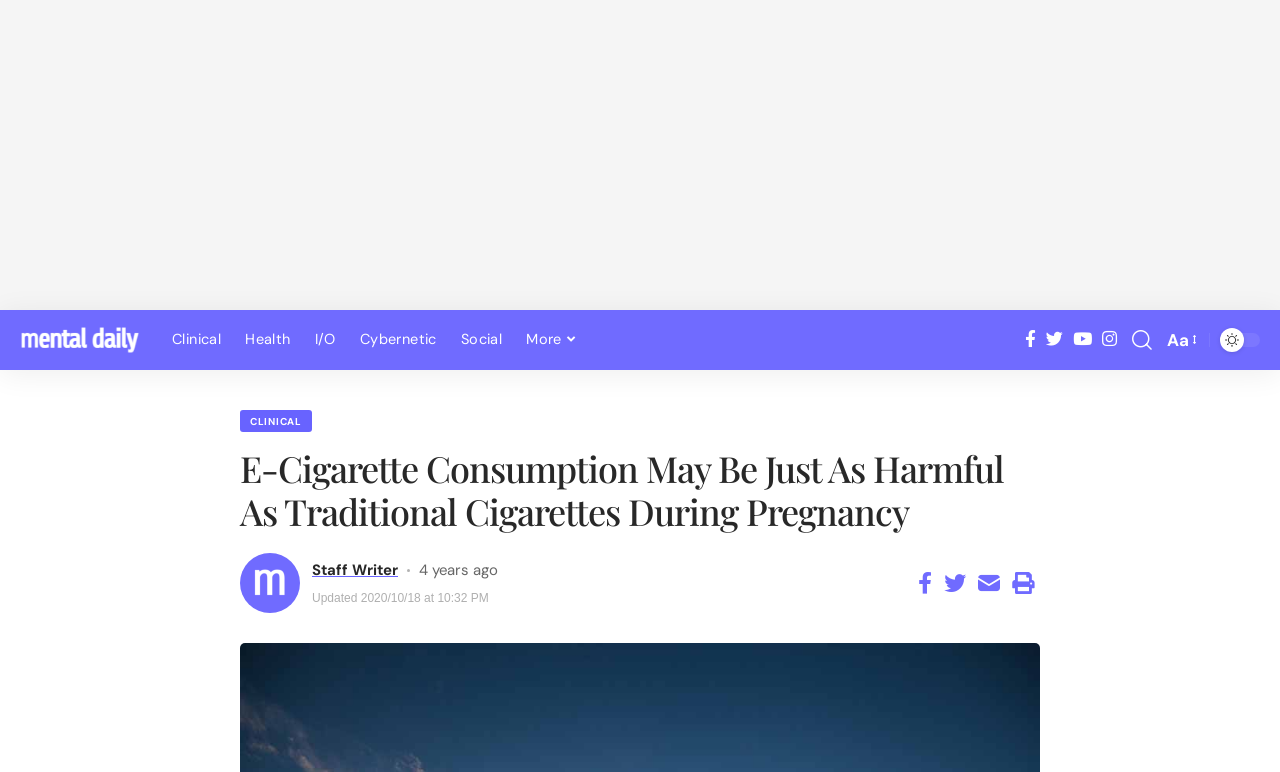Indicate the bounding box coordinates of the element that must be clicked to execute the instruction: "Open the 'More' menu". The coordinates should be given as four float numbers between 0 and 1, i.e., [left, top, right, bottom].

[0.402, 0.402, 0.461, 0.479]